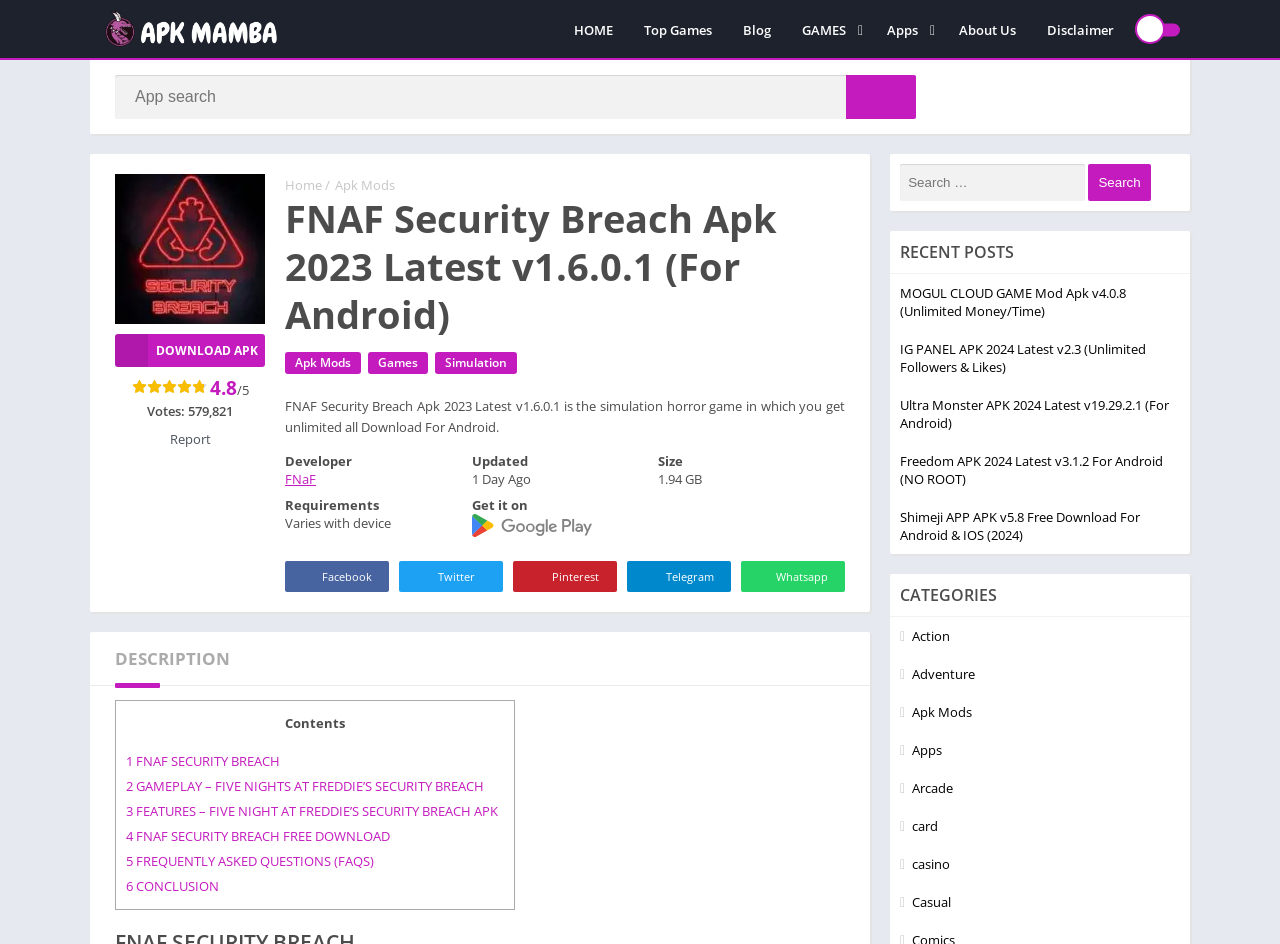Return the bounding box coordinates of the UI element that corresponds to this description: "aria-label="Search" title="App search"". The coordinates must be given as four float numbers in the range of 0 and 1, [left, top, right, bottom].

[0.661, 0.079, 0.716, 0.126]